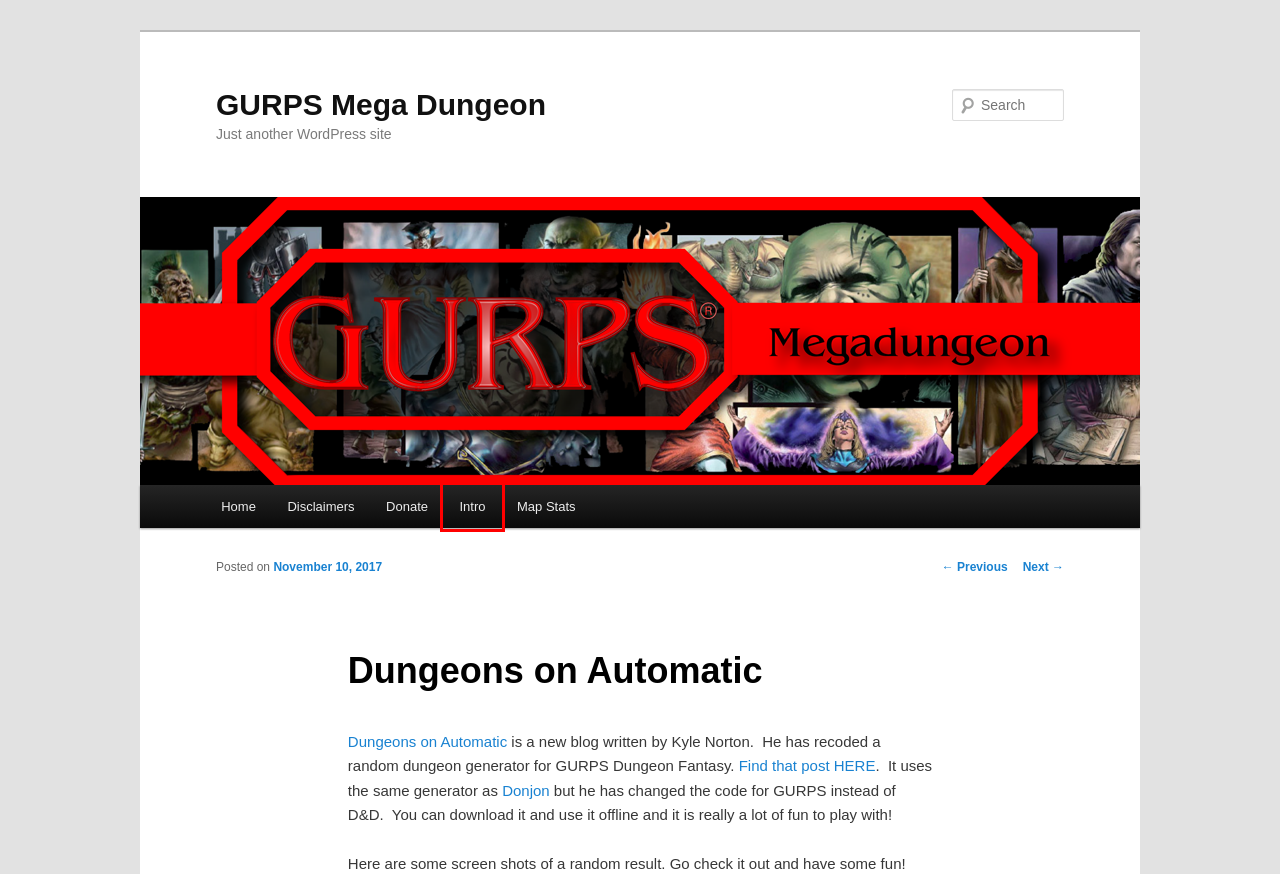Examine the screenshot of a webpage with a red bounding box around a specific UI element. Identify which webpage description best matches the new webpage that appears after clicking the element in the red bounding box. Here are the candidates:
A. Disclaimers | GURPS Mega Dungeon
B. Donate | GURPS Mega Dungeon
C. Intro | GURPS Mega Dungeon
D. Hirst Arts diving into hexes | GURPS Mega Dungeon
E. Map Stats | GURPS Mega Dungeon
F. GURPS Mega Dungeon | Just another WordPress site
G. 7 inch Cave Battle Tiles | GURPS Mega Dungeon
H. GURPS Mega Dungeon

C